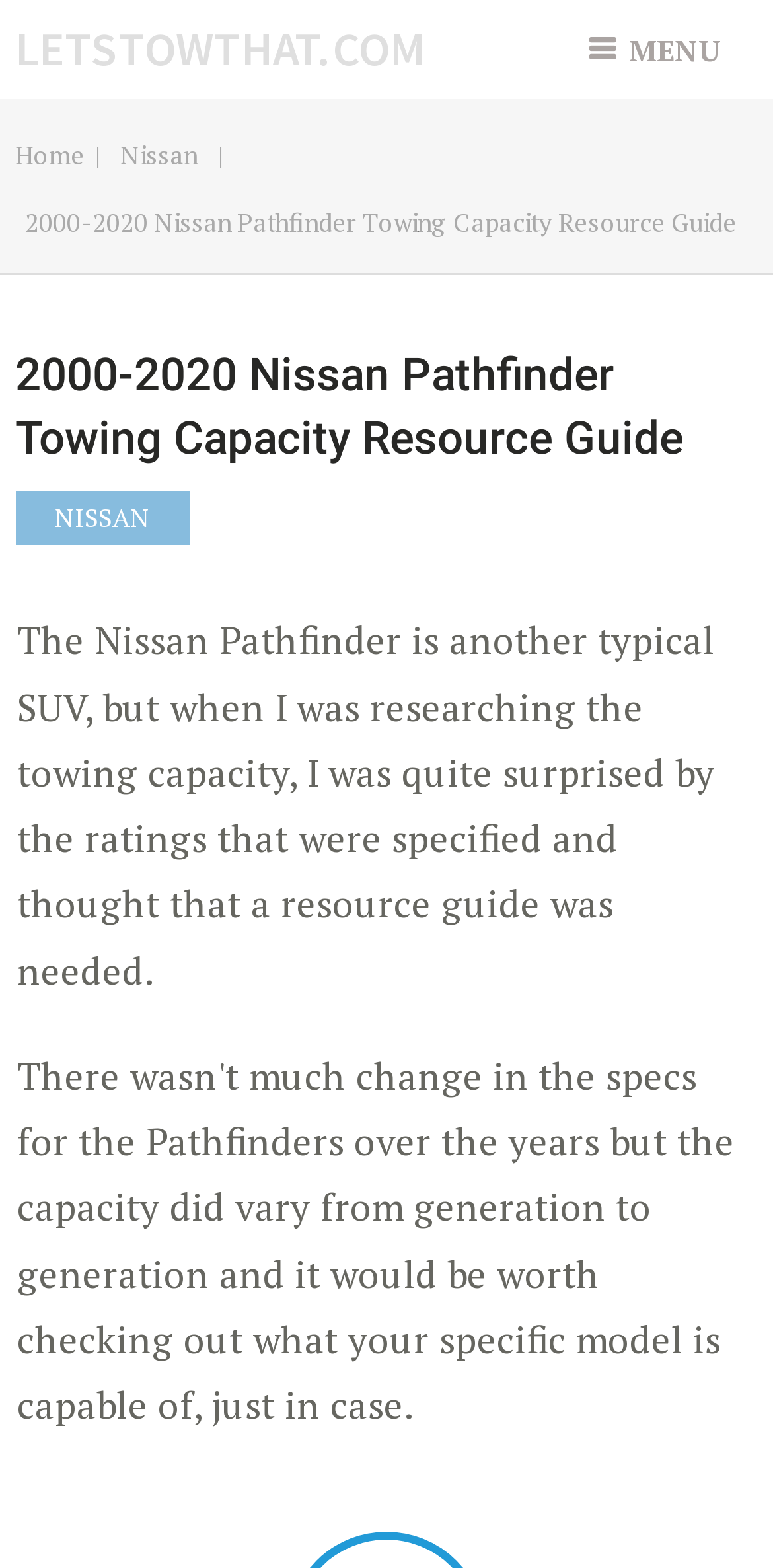Given the webpage screenshot, identify the bounding box of the UI element that matches this description: "Nissan".

[0.071, 0.319, 0.194, 0.342]